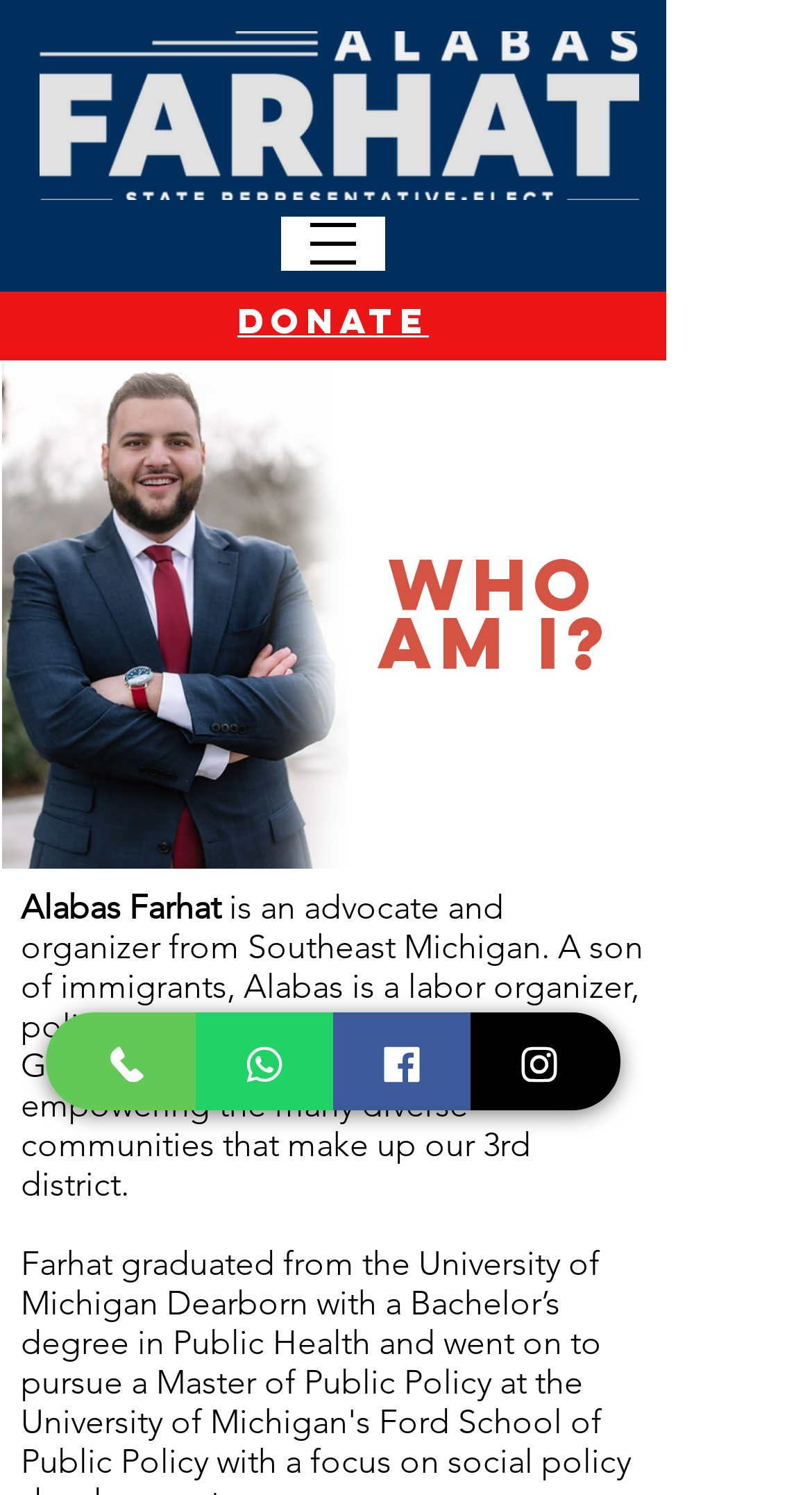Using the information from the screenshot, answer the following question thoroughly:
What is the image above the 'who am i?' heading?

Based on the bounding box coordinates, the image 'abtheadshot3.png' is located above the 'who am i?' heading, suggesting that it is a headshot of Alabas Farhat.